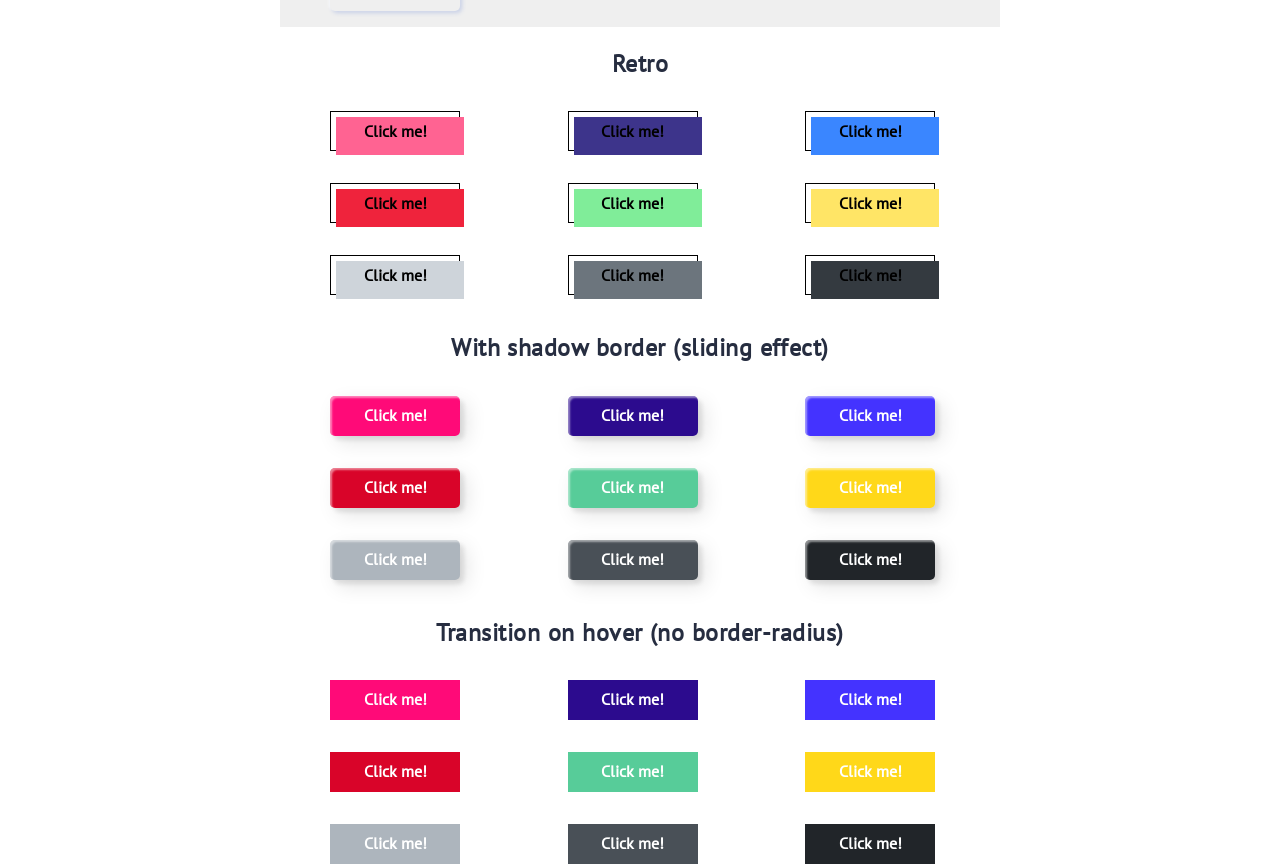Identify the bounding box coordinates of the clickable region to carry out the given instruction: "Click the button on hover transition".

[0.258, 0.784, 0.36, 0.83]